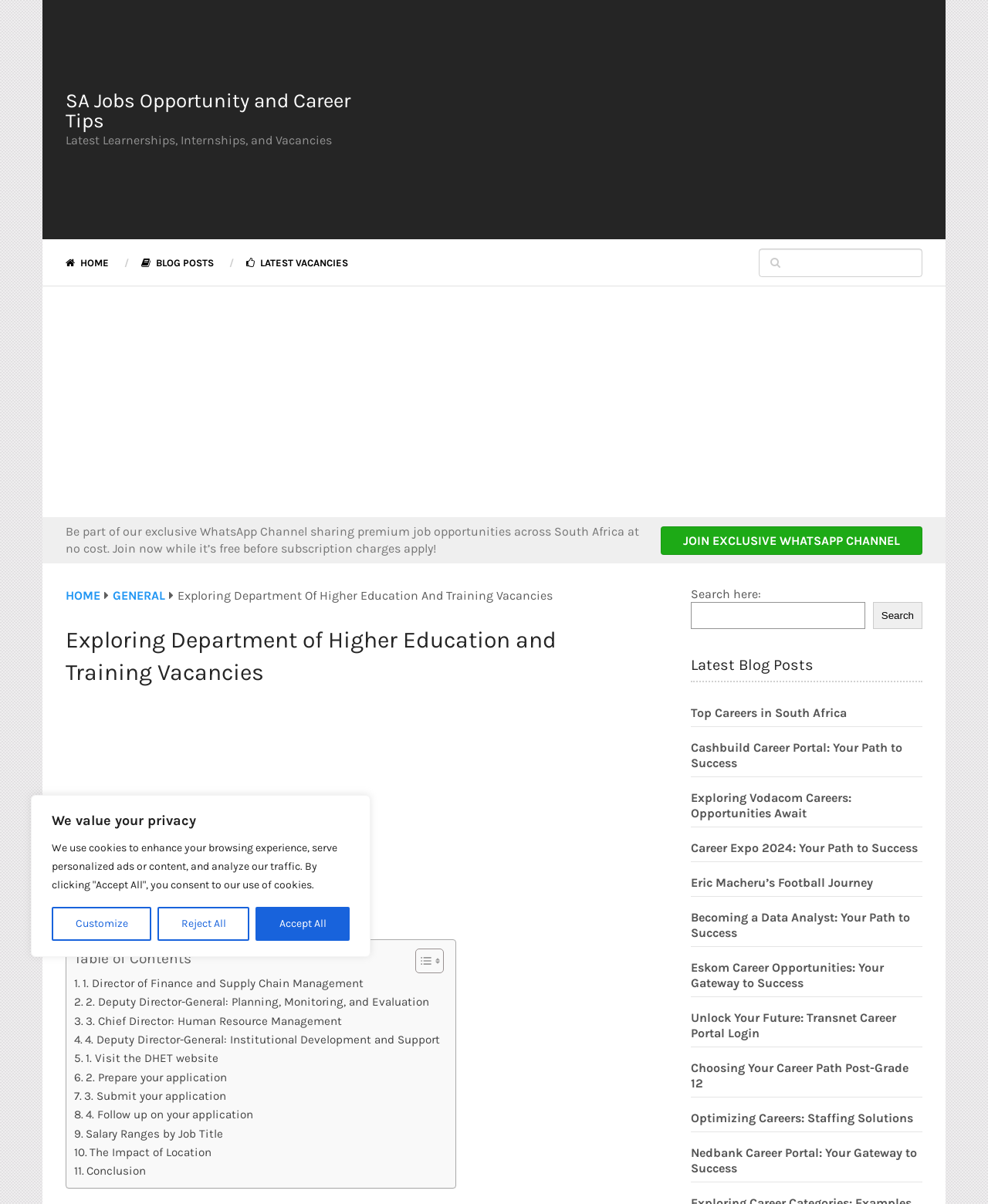Find the bounding box coordinates for the element that must be clicked to complete the instruction: "View Director of Finance and Supply Chain Management vacancy". The coordinates should be four float numbers between 0 and 1, indicated as [left, top, right, bottom].

[0.075, 0.809, 0.368, 0.825]